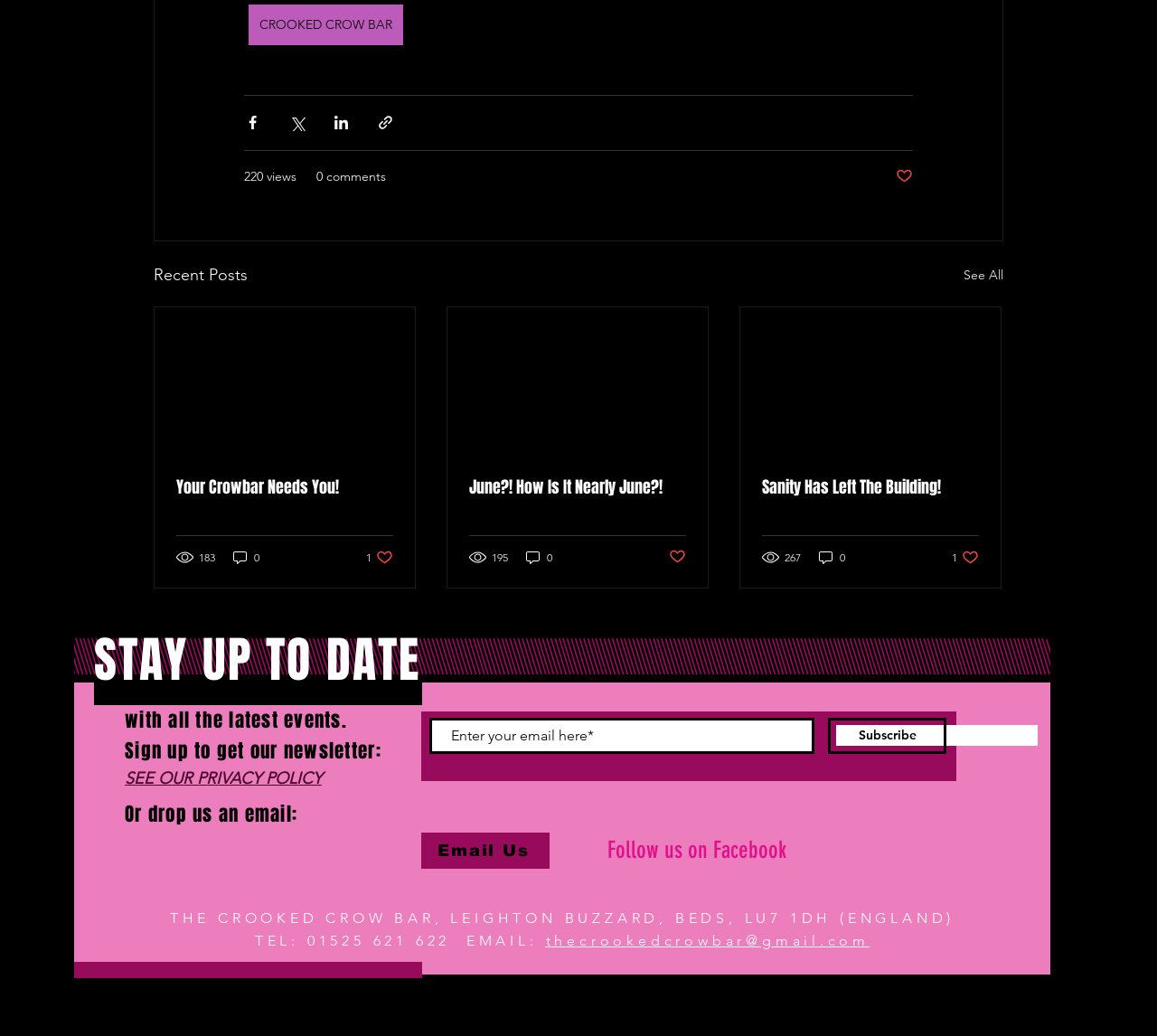Please identify the bounding box coordinates for the region that you need to click to follow this instruction: "Share via Facebook".

[0.211, 0.11, 0.226, 0.127]